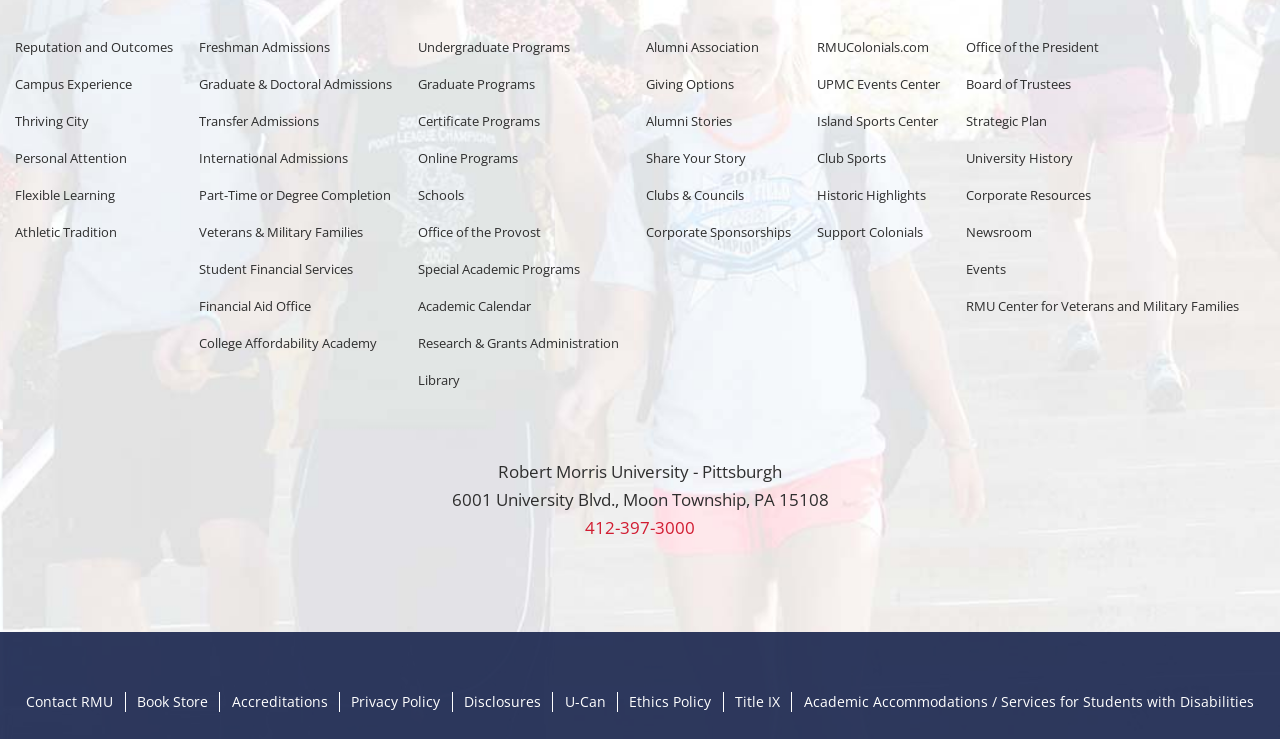Highlight the bounding box of the UI element that corresponds to this description: "About Us".

None